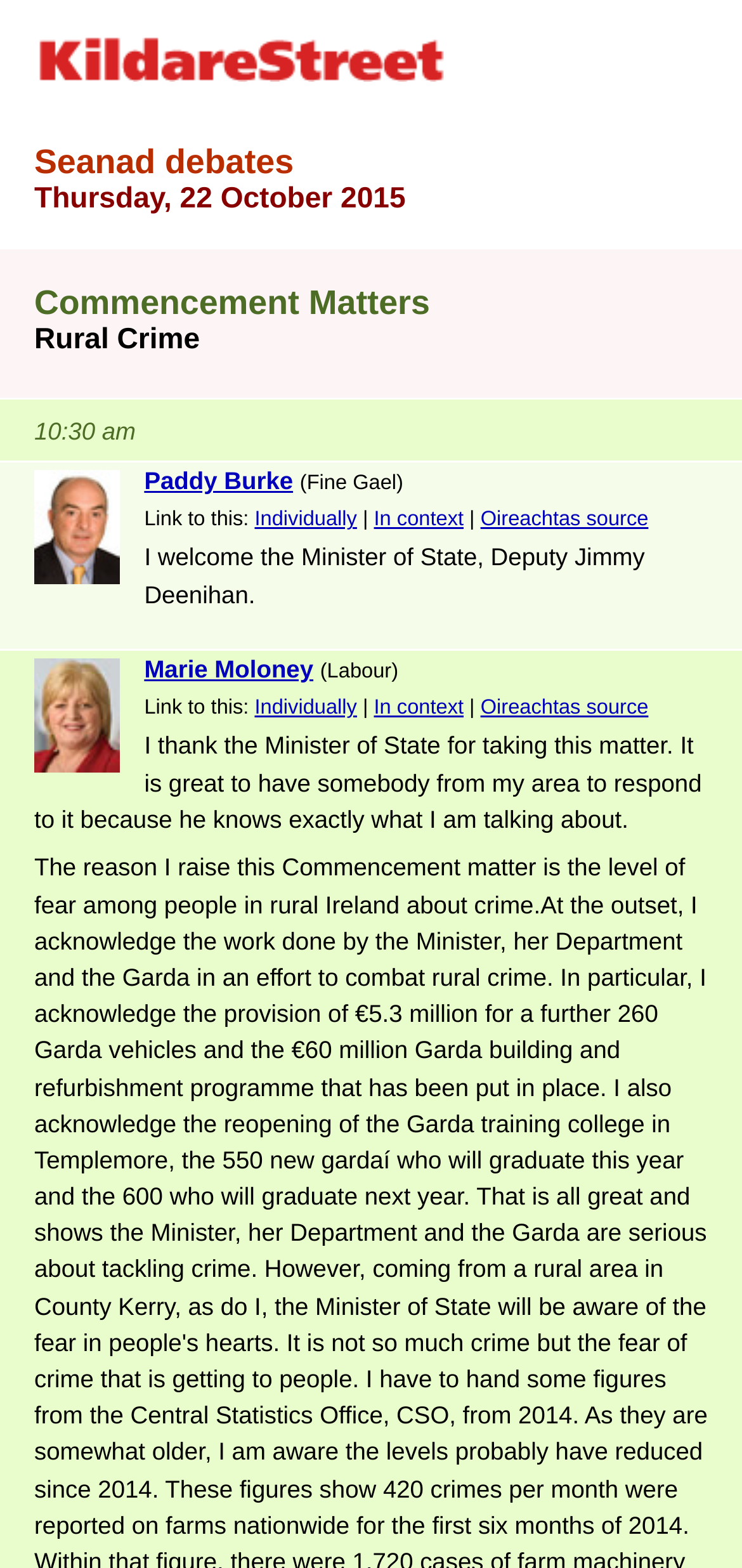What is the topic of the Commencement matter?
Refer to the screenshot and deliver a thorough answer to the question presented.

I found the topic of the Commencement matter by looking at the heading 'Rural Crime' which is located below the 'Commencement Matters' heading.